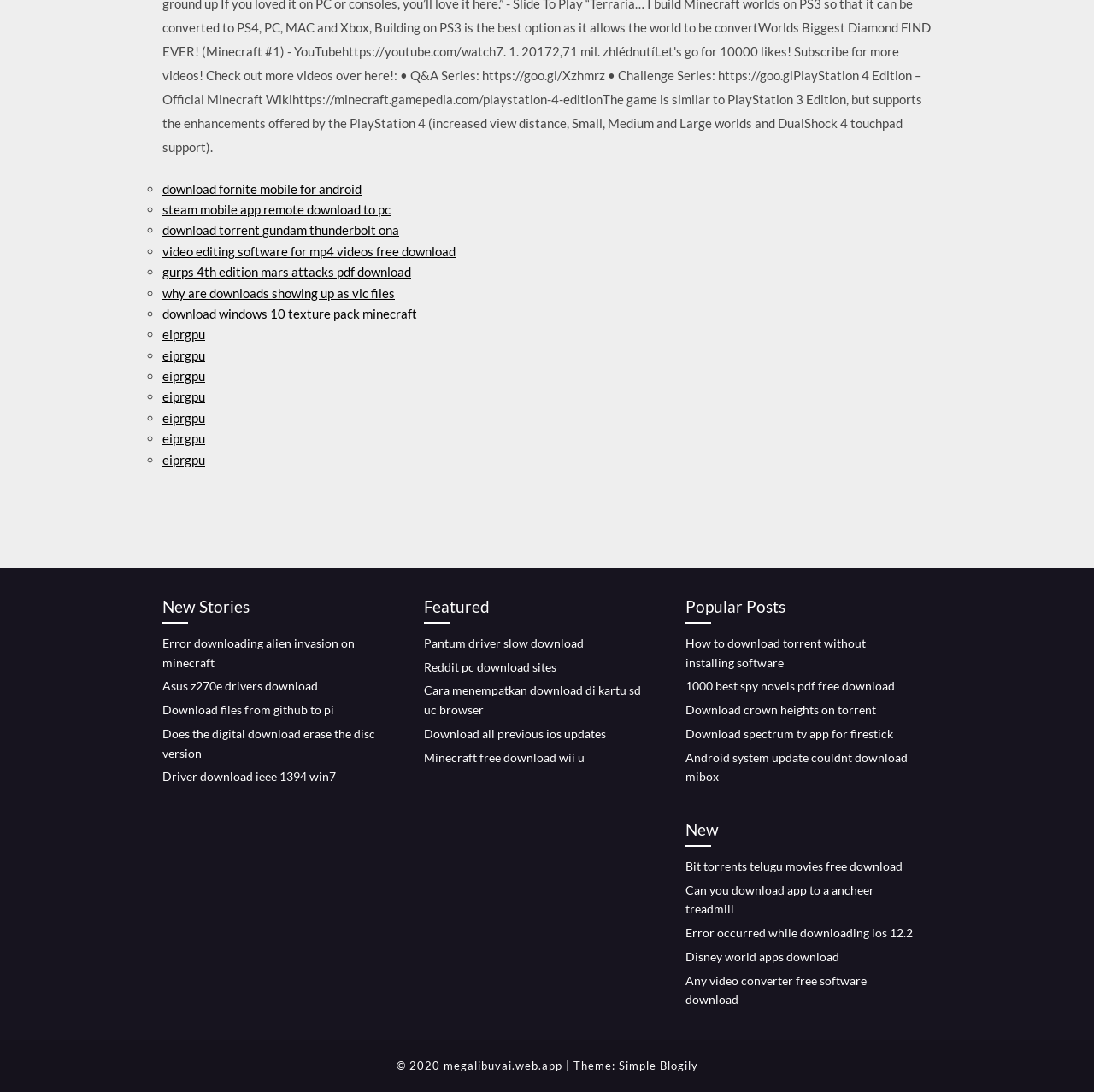What is the copyright information displayed on the webpage?
Based on the screenshot, give a detailed explanation to answer the question.

At the bottom of the webpage, there is a static text element that displays the copyright information, which is '© 2020 megalibuvai.web.app'. This indicates that the webpage is owned by megalibuvai.web.app and is copyrighted as of 2020.